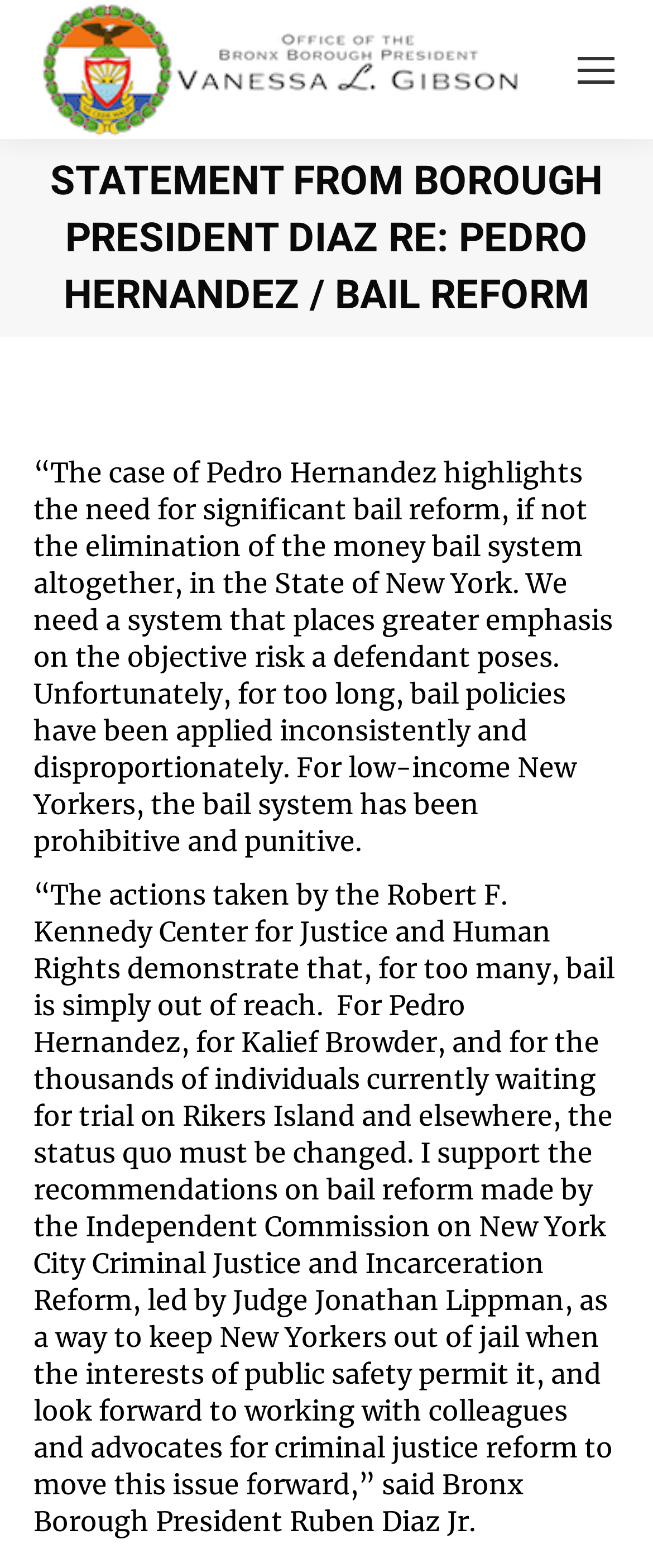Identify the main heading of the webpage and provide its text content.

STATEMENT FROM BOROUGH PRESIDENT DIAZ RE: PEDRO HERNANDEZ / BAIL REFORM